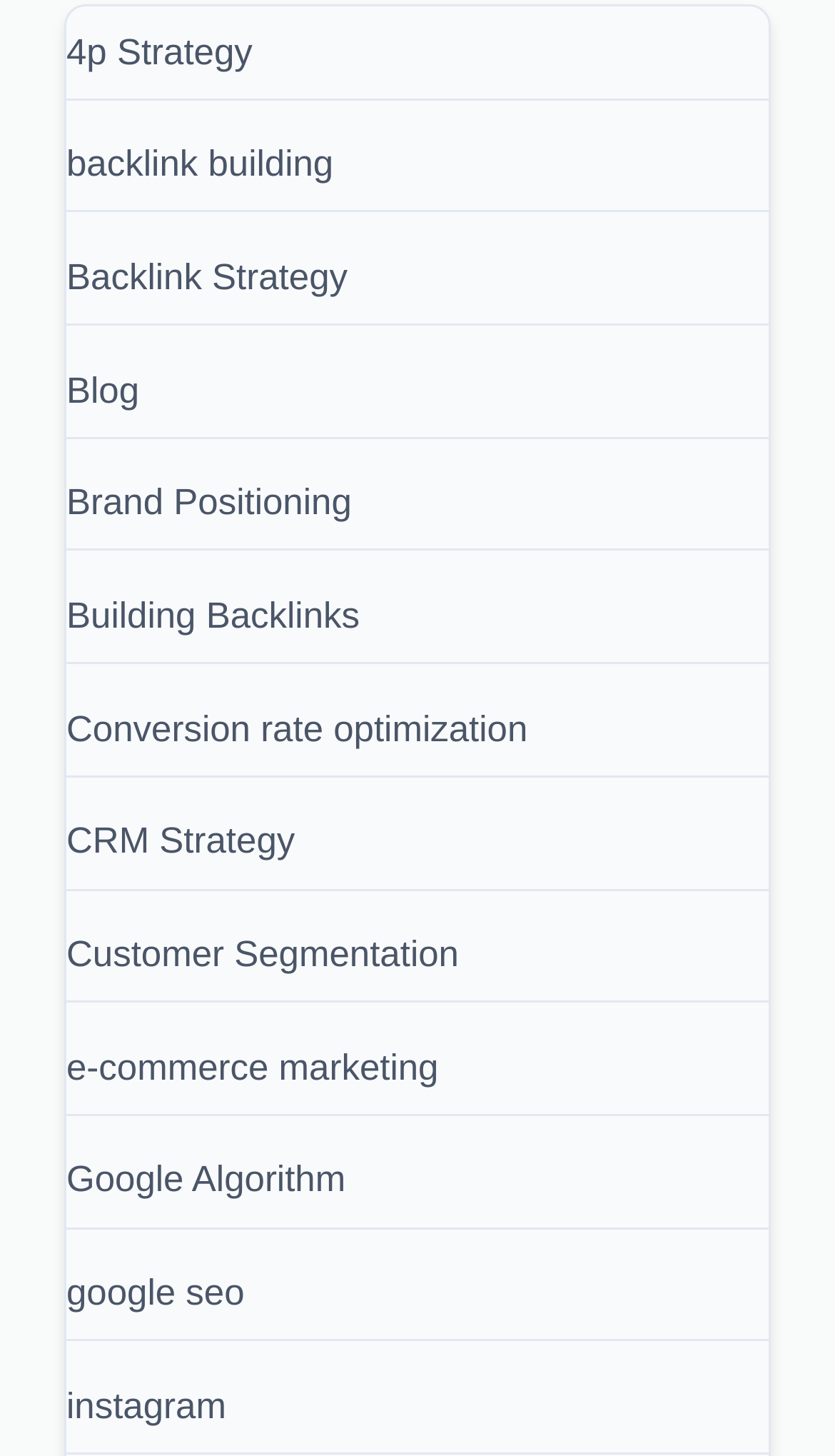Select the bounding box coordinates of the element I need to click to carry out the following instruction: "explore e-commerce marketing".

[0.079, 0.719, 0.525, 0.747]